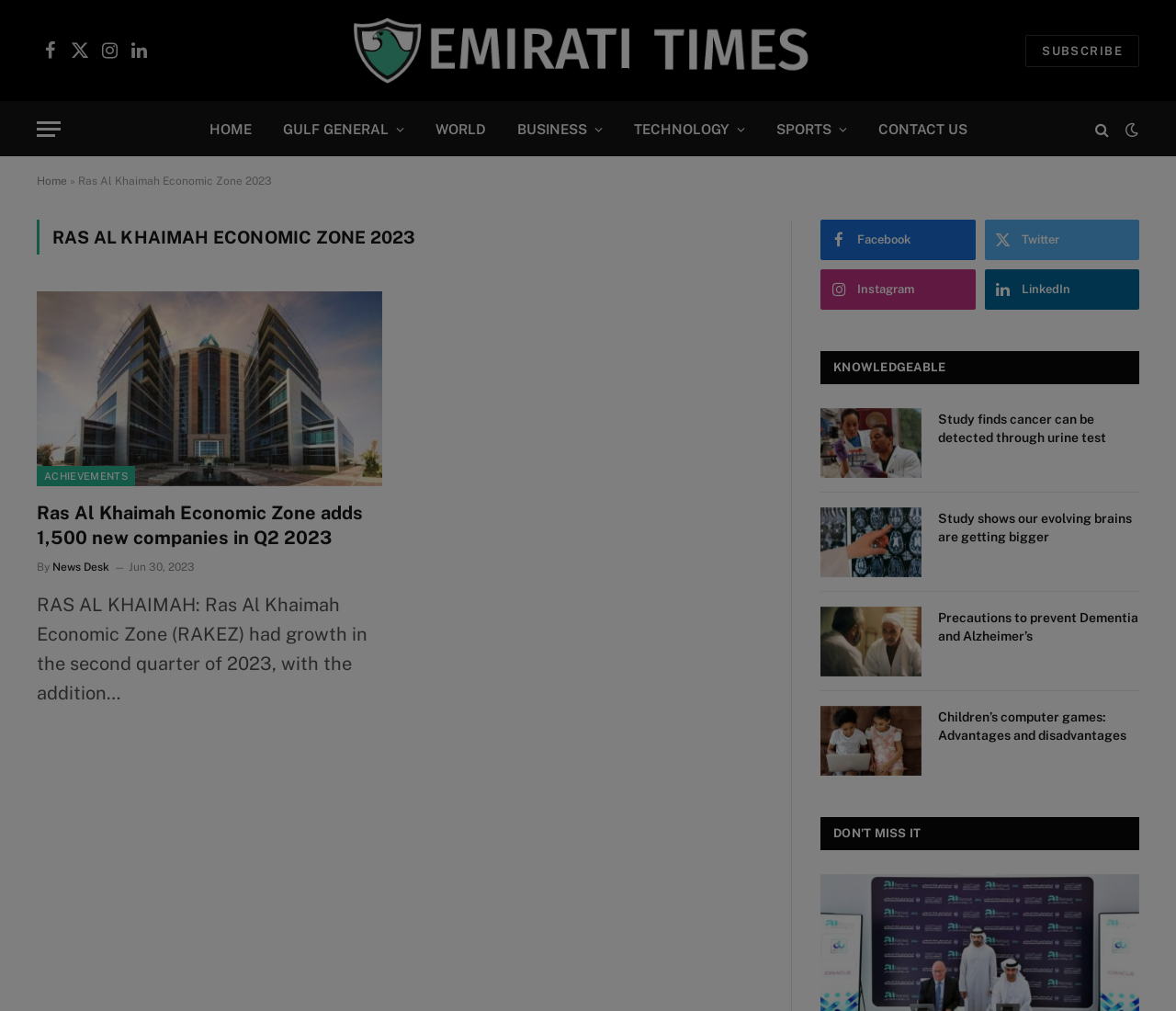Provide a brief response in the form of a single word or phrase:
What is the position of the 'CONTACT US' link?

Top-right